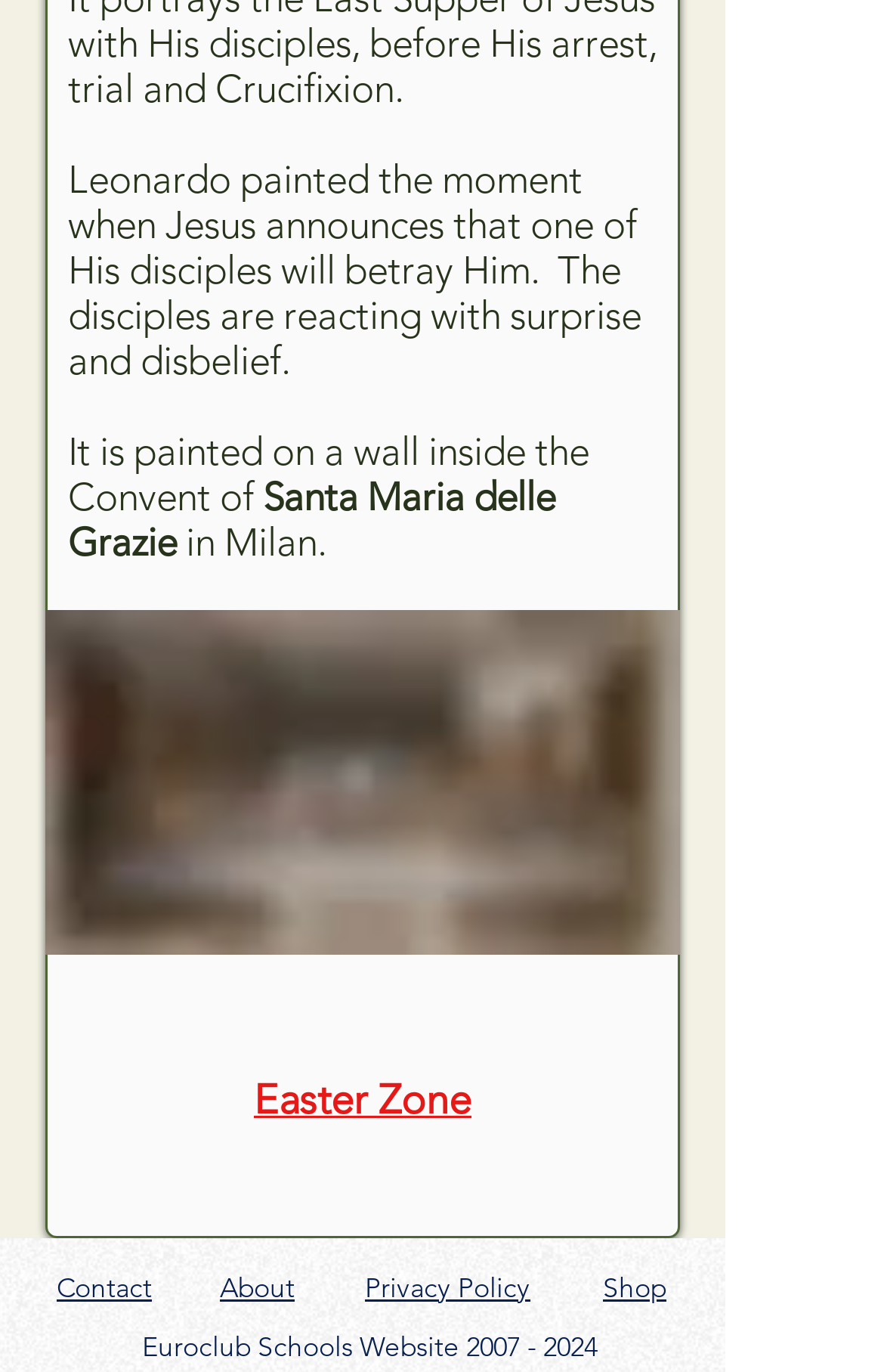Consider the image and give a detailed and elaborate answer to the question: 
What is the name of the section above the contact information?

The heading element above the contact information has the text 'Easter Zone', which suggests that it is a section or category on the webpage.